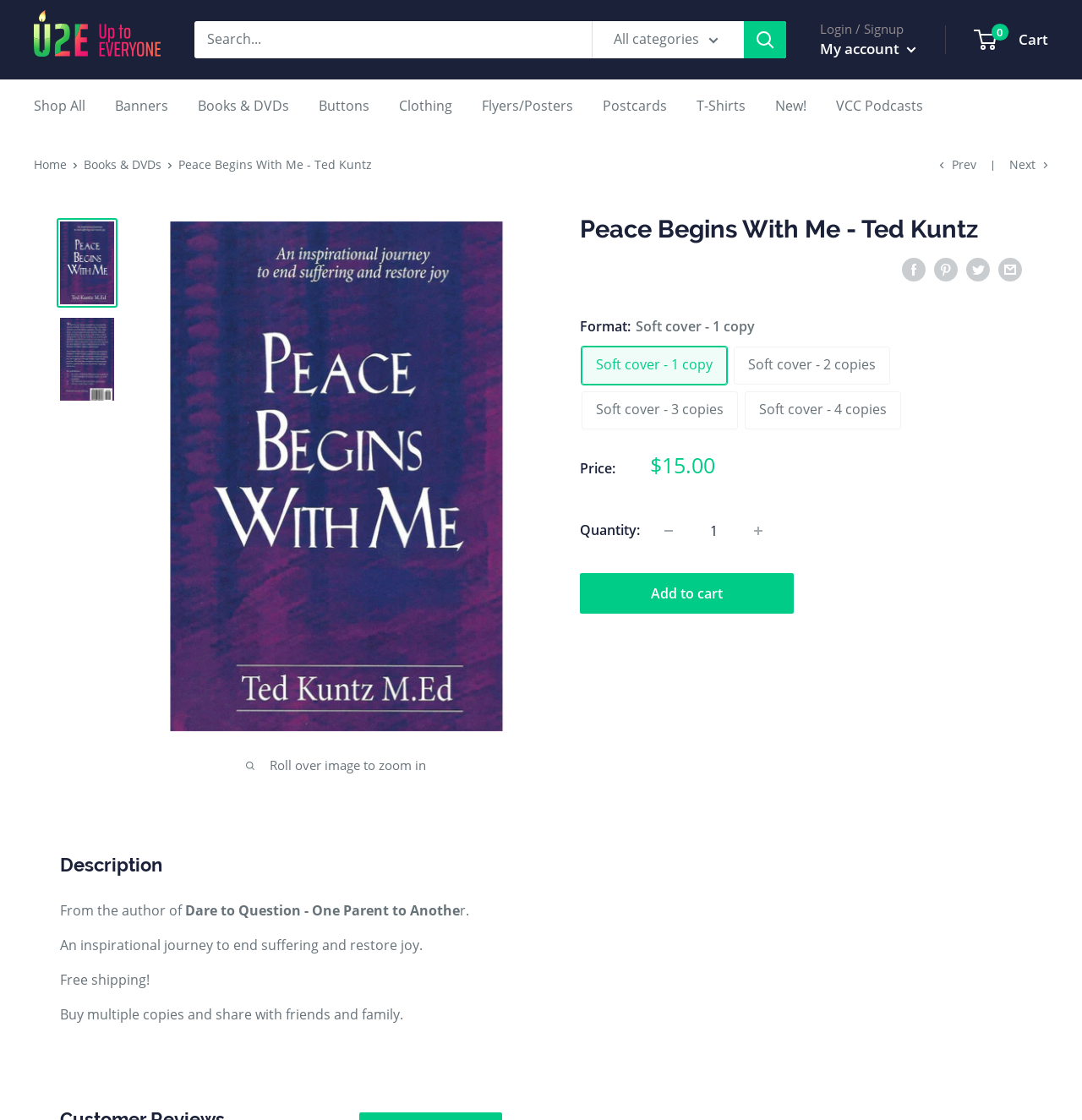What is the purpose of the search box?
Refer to the image and provide a concise answer in one word or phrase.

To search all categories